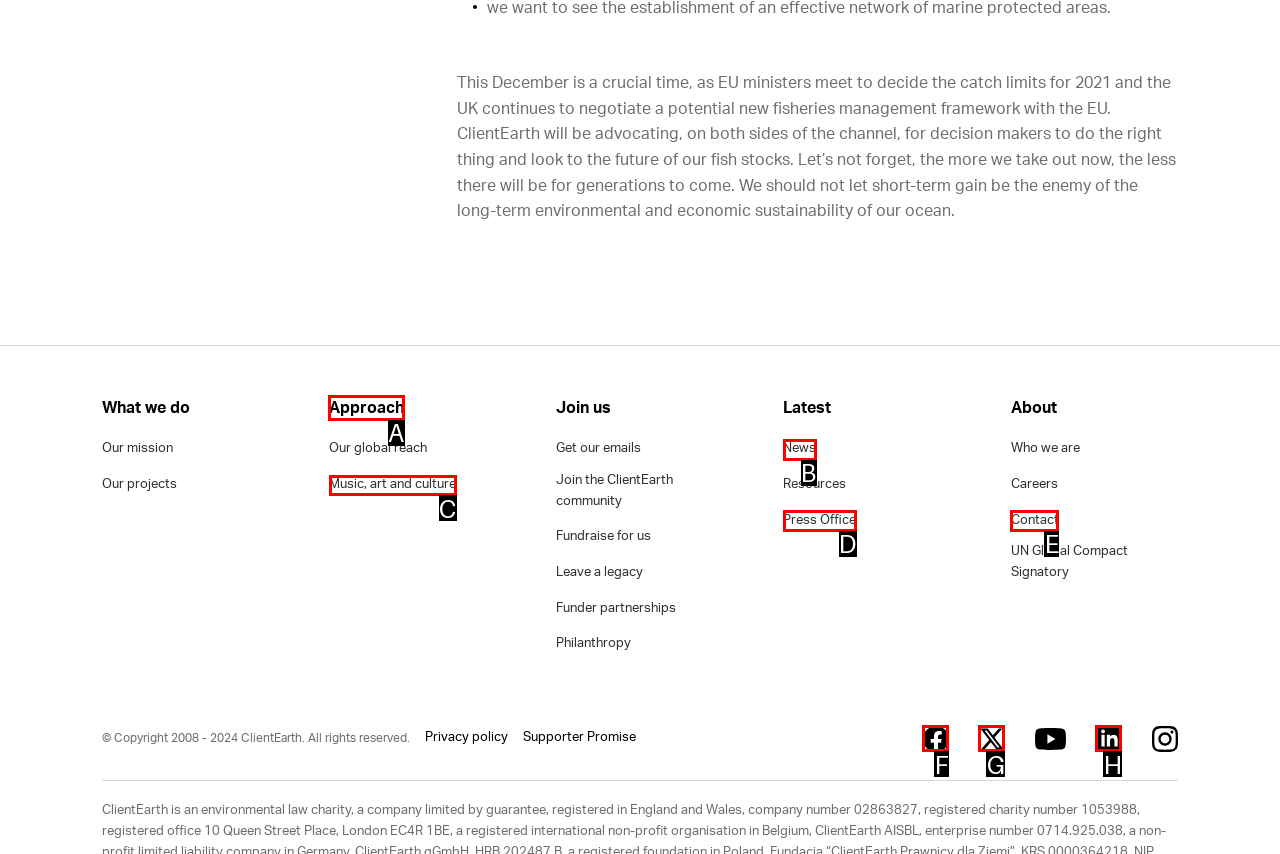Based on the task: Learn about 'Approach', which UI element should be clicked? Answer with the letter that corresponds to the correct option from the choices given.

A